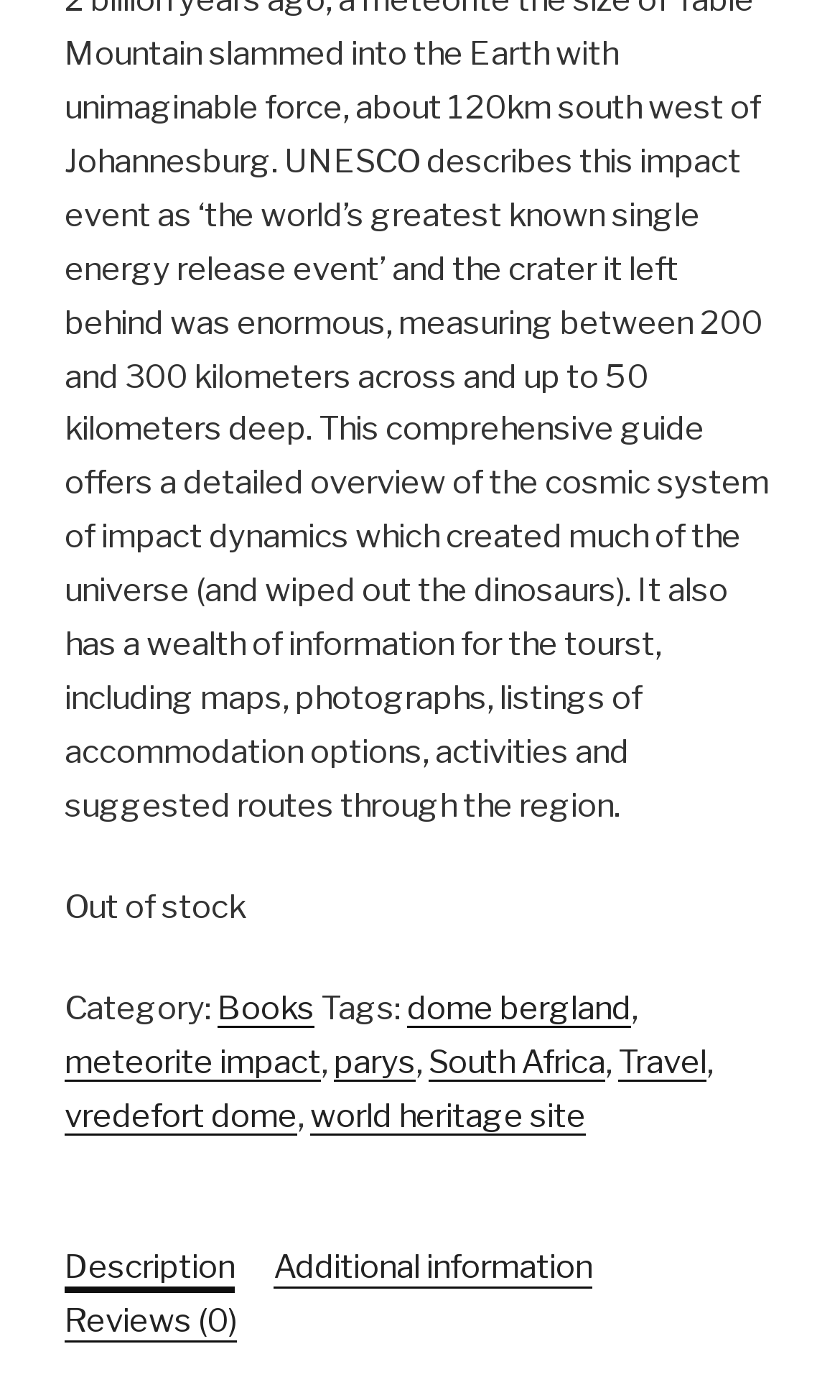What is the current stock status?
From the details in the image, answer the question comprehensively.

The webpage displays a static text 'Out of stock' at the top, indicating that the product is currently unavailable.